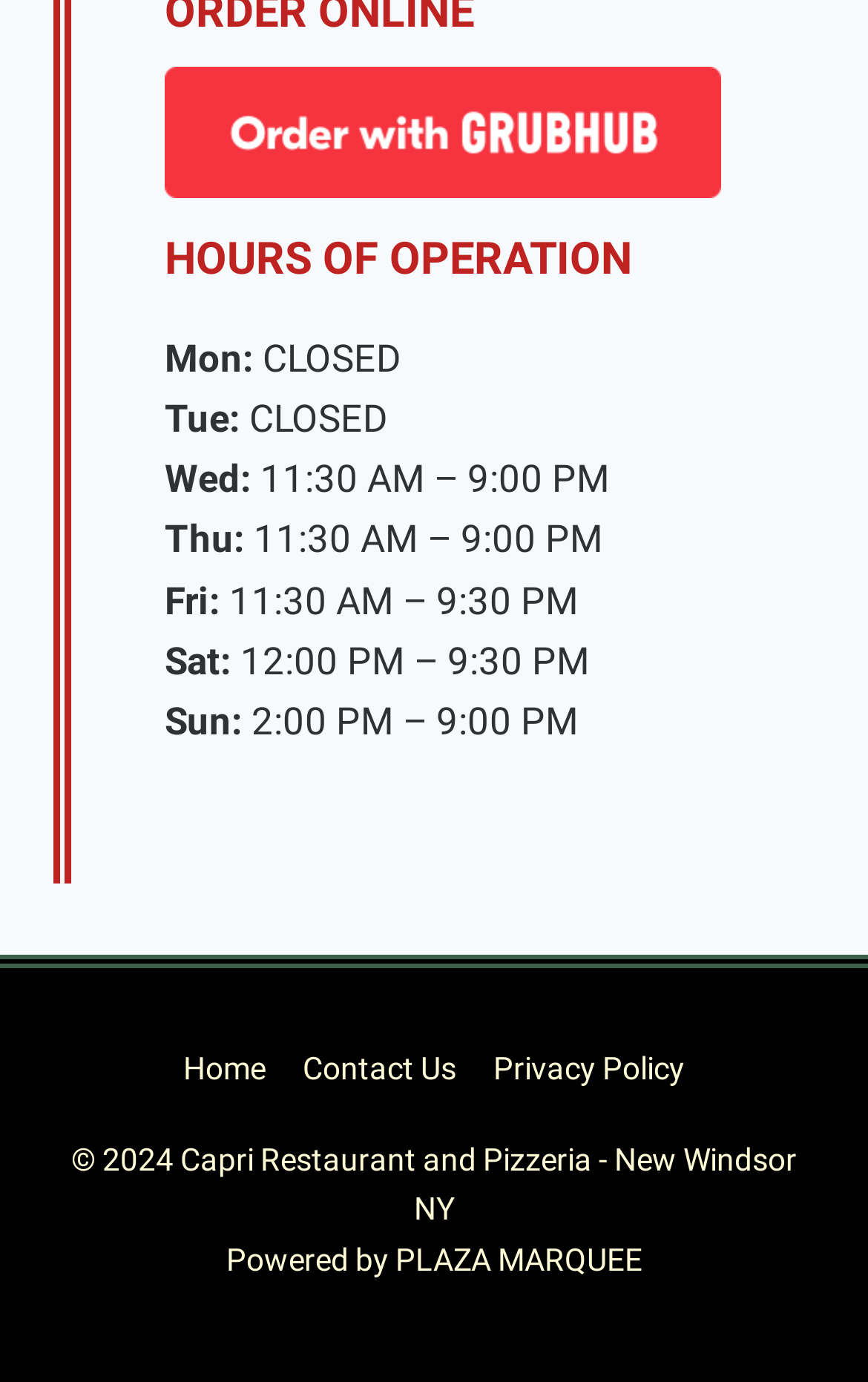Please find the bounding box for the following UI element description. Provide the coordinates in (top-left x, top-left y, bottom-right x, bottom-right y) format, with values between 0 and 1: parent_node: ORDER ONLINE

[0.19, 0.048, 0.831, 0.143]